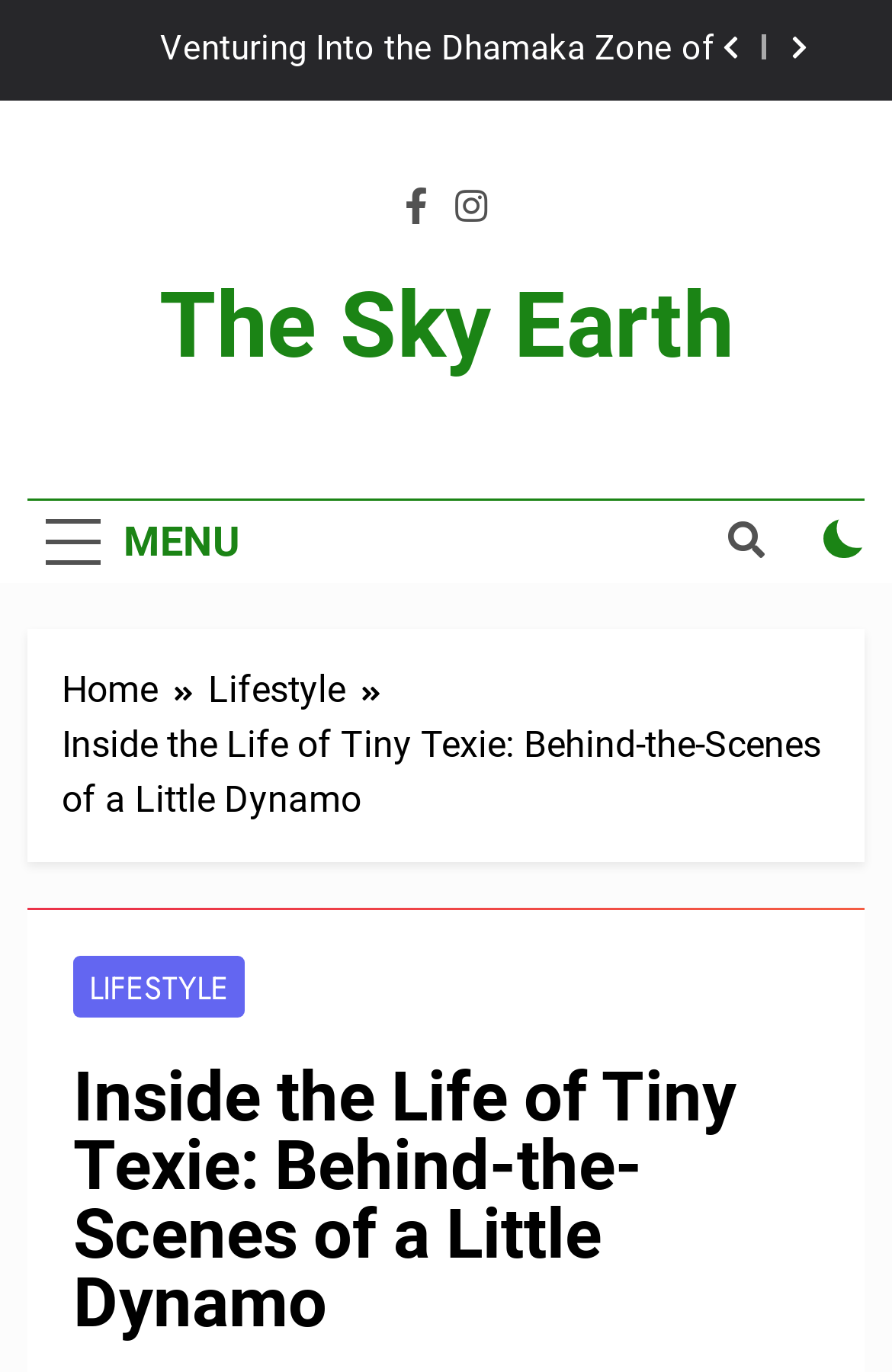What is the category of the blog post?
Answer the question with a single word or phrase, referring to the image.

Lifestyle